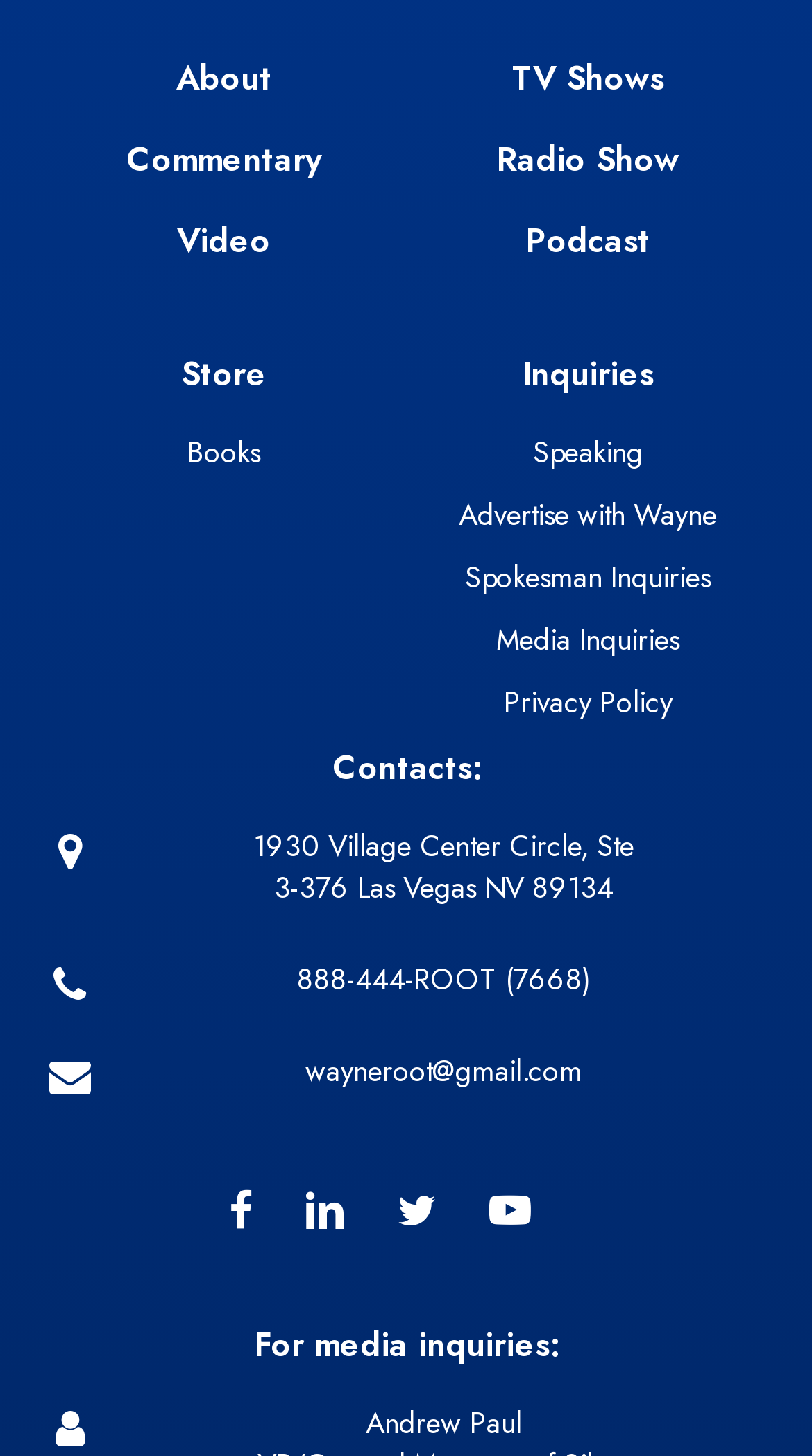Determine the bounding box coordinates of the element's region needed to click to follow the instruction: "Go to Store". Provide these coordinates as four float numbers between 0 and 1, formatted as [left, top, right, bottom].

[0.223, 0.24, 0.328, 0.273]